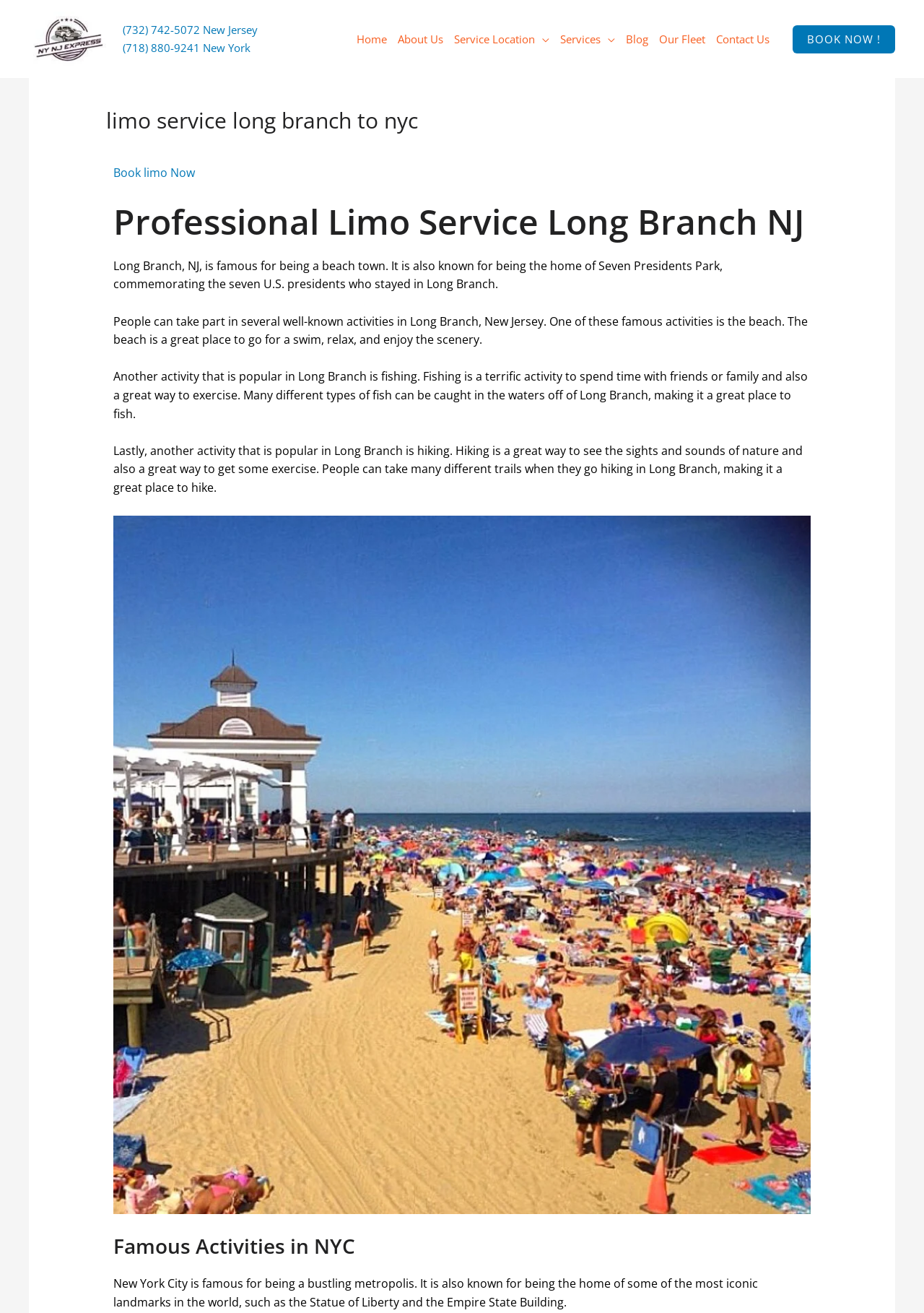Please identify the bounding box coordinates of the area that needs to be clicked to fulfill the following instruction: "Share the post by @gimmaster12345."

None